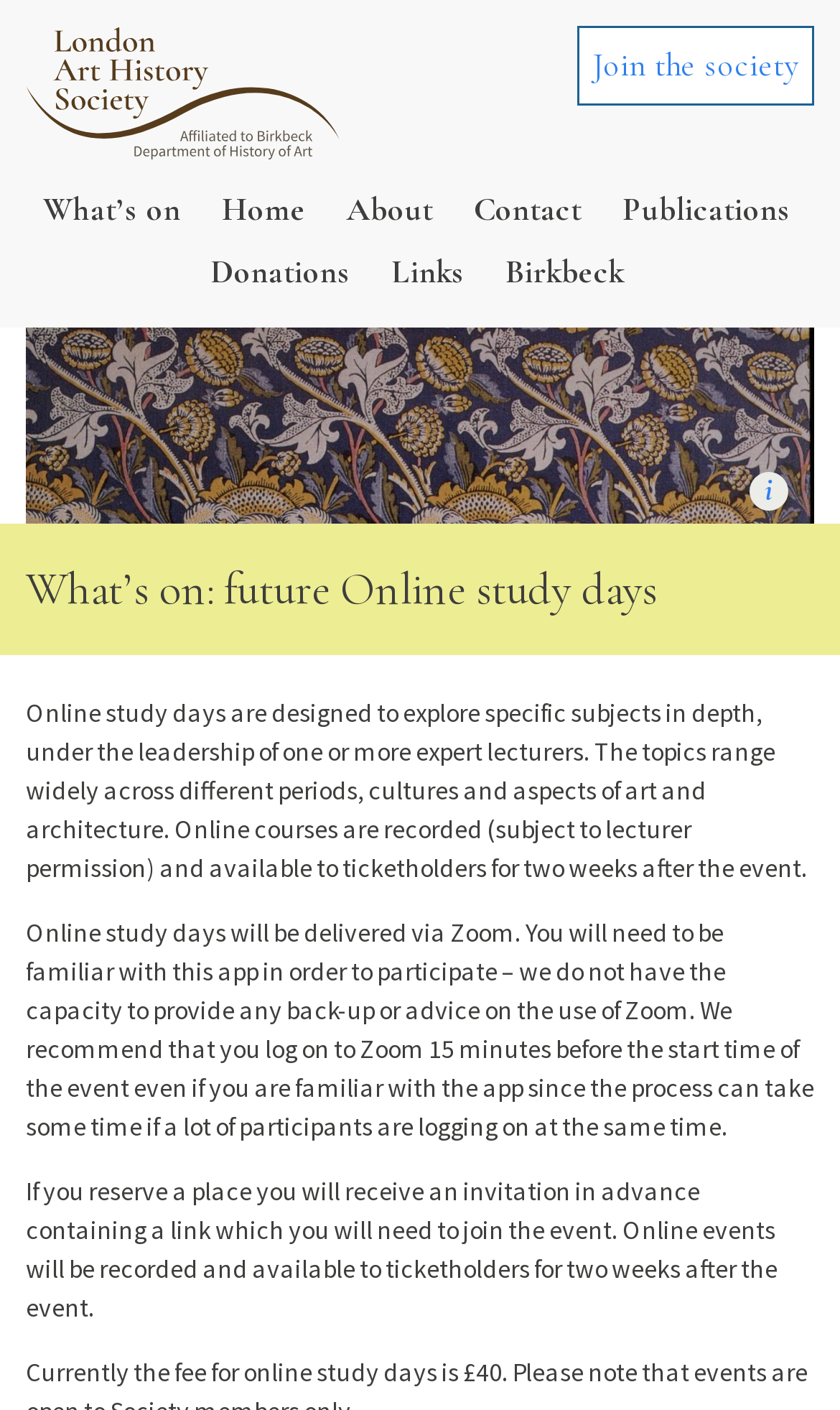Please mark the clickable region by giving the bounding box coordinates needed to complete this instruction: "Click on Join the society".

[0.687, 0.018, 0.969, 0.074]